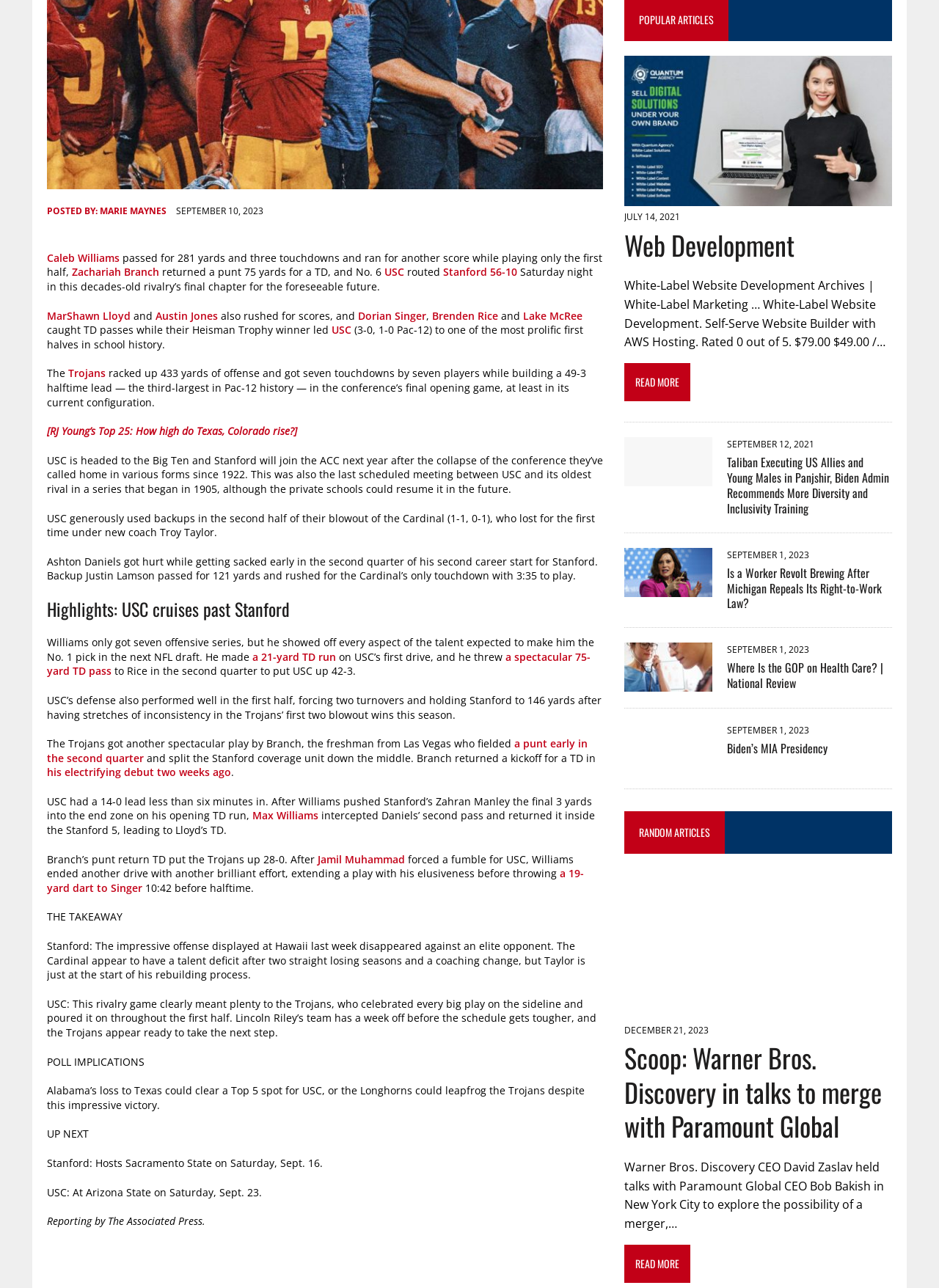Given the webpage screenshot, identify the bounding box of the UI element that matches this description: "56-10".

[0.522, 0.206, 0.551, 0.217]